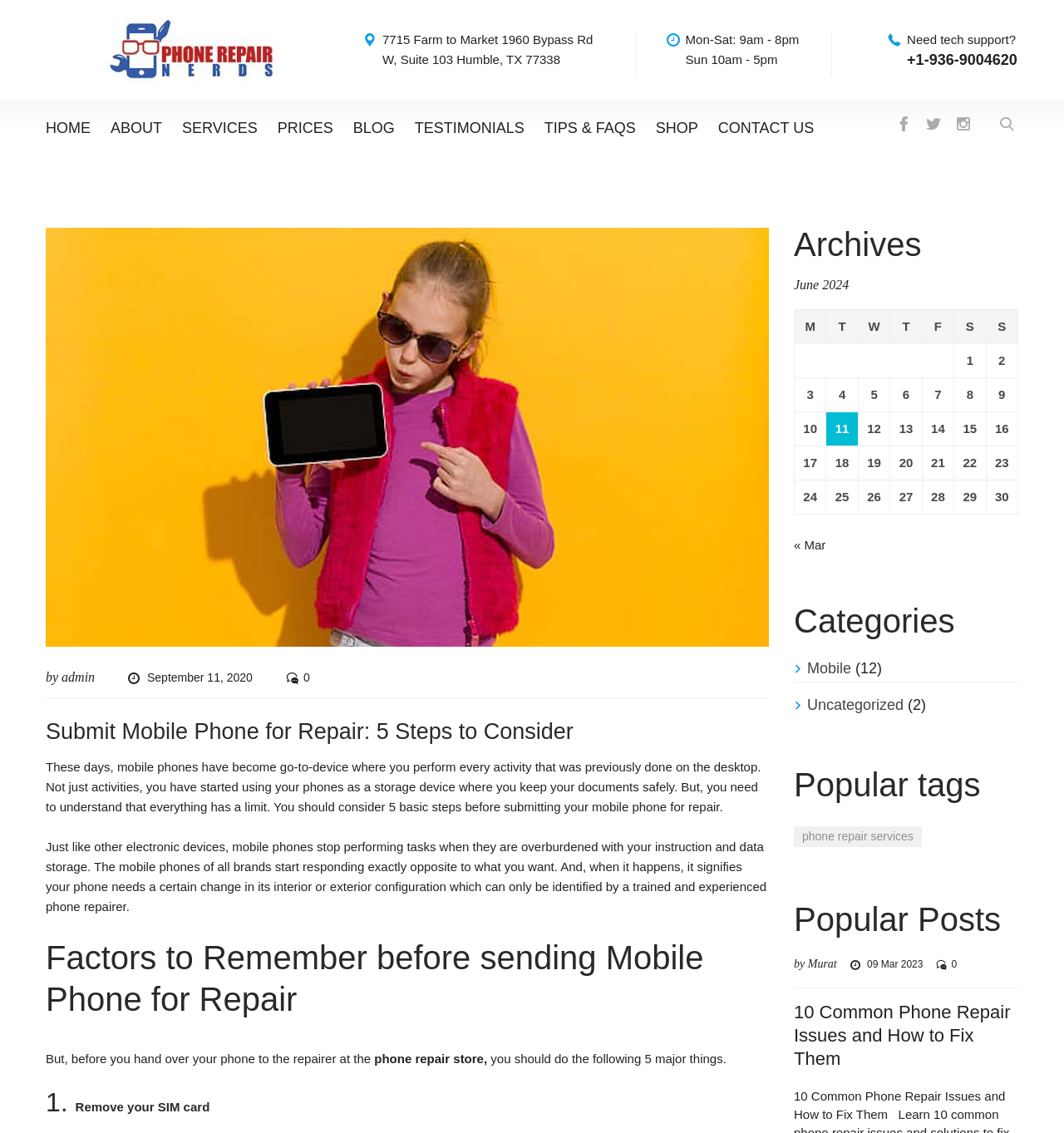Please identify the bounding box coordinates of the area that needs to be clicked to fulfill the following instruction: "Search for something."

[0.92, 0.102, 0.969, 0.12]